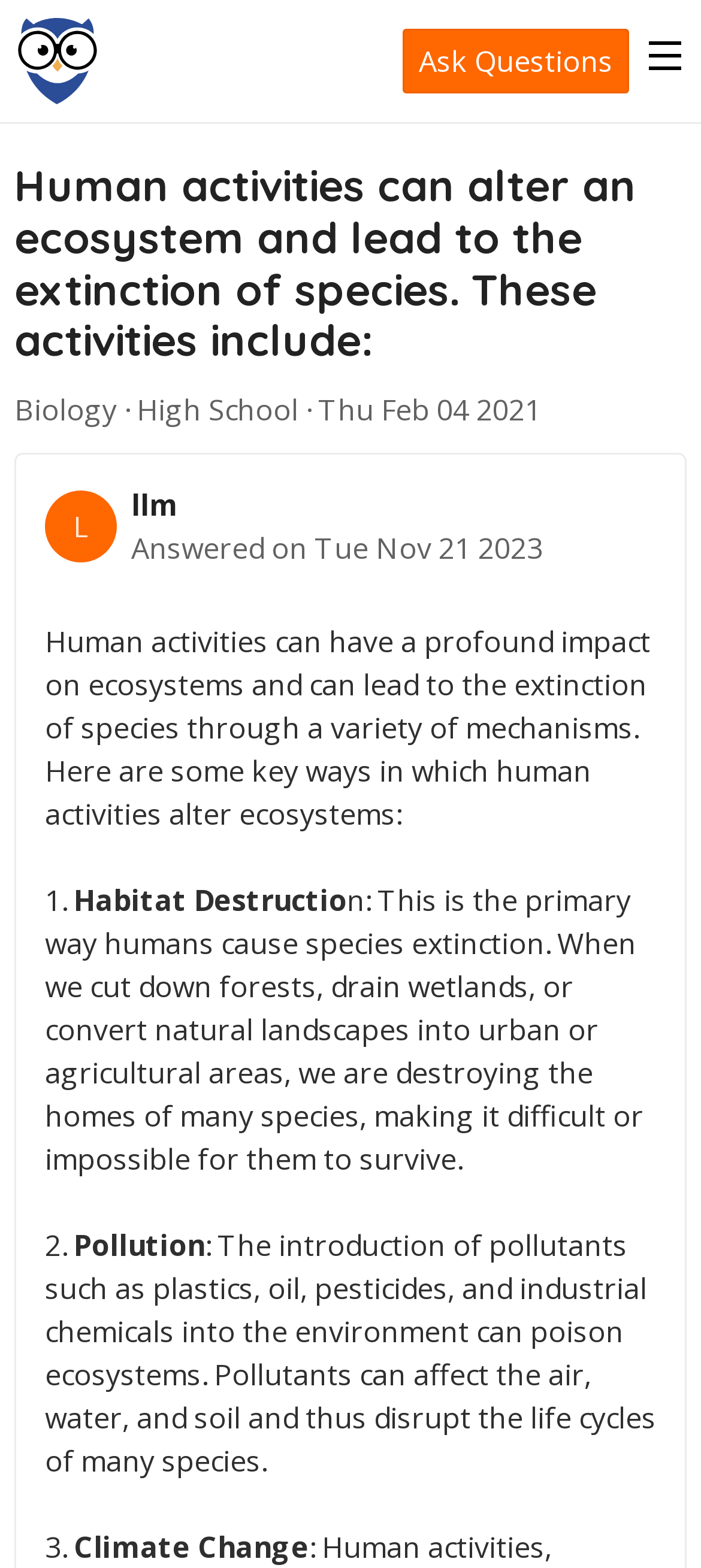Using the information in the image, give a detailed answer to the following question: How many ways do human activities alter ecosystems?

The article lists at least three ways human activities alter ecosystems, which are habitat destruction, pollution, and climate change, as indicated by the numbered points in the article.